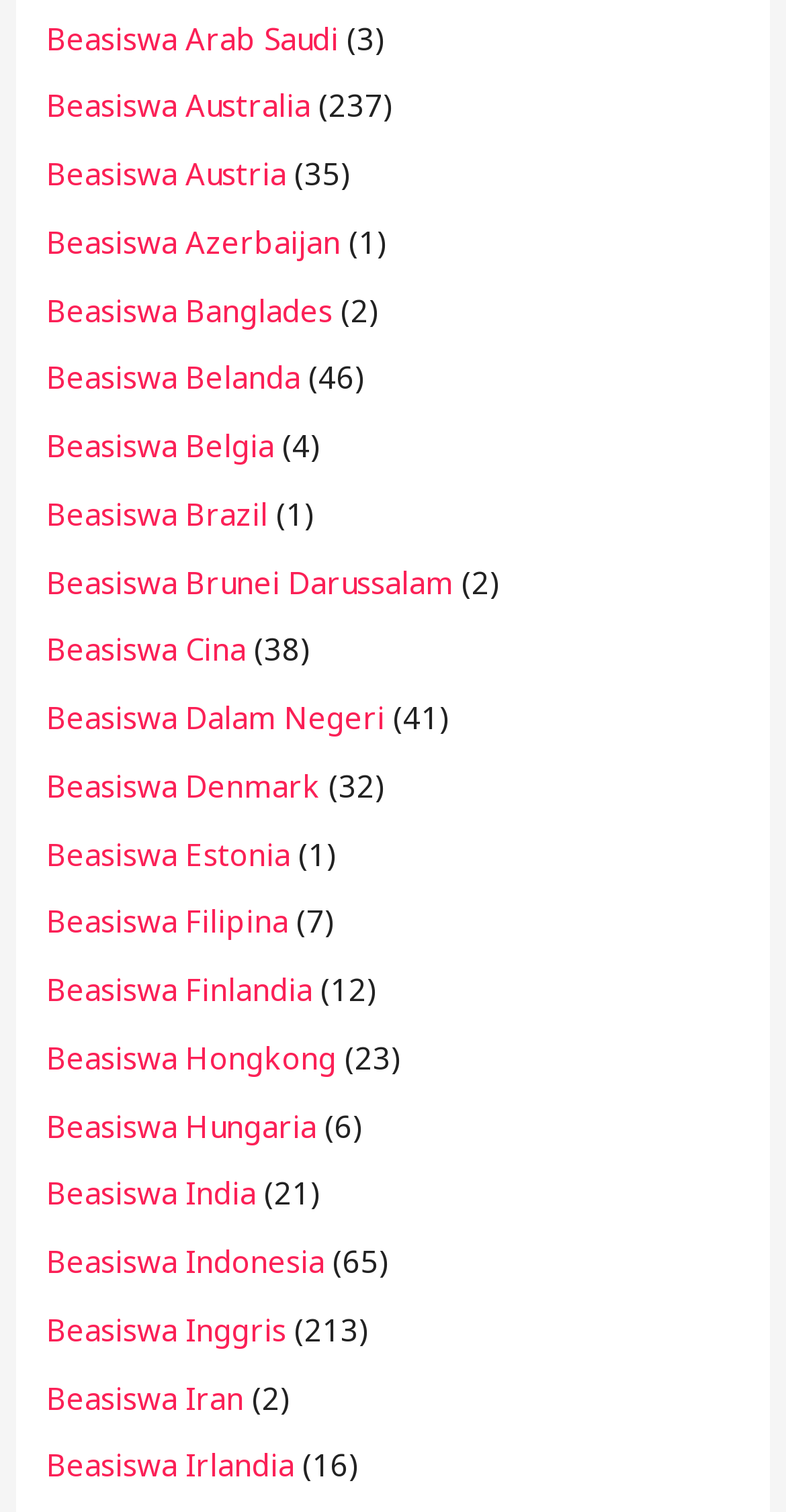Can you find the bounding box coordinates of the area I should click to execute the following instruction: "Click Beasiswa Indonesia"?

[0.059, 0.821, 0.413, 0.847]